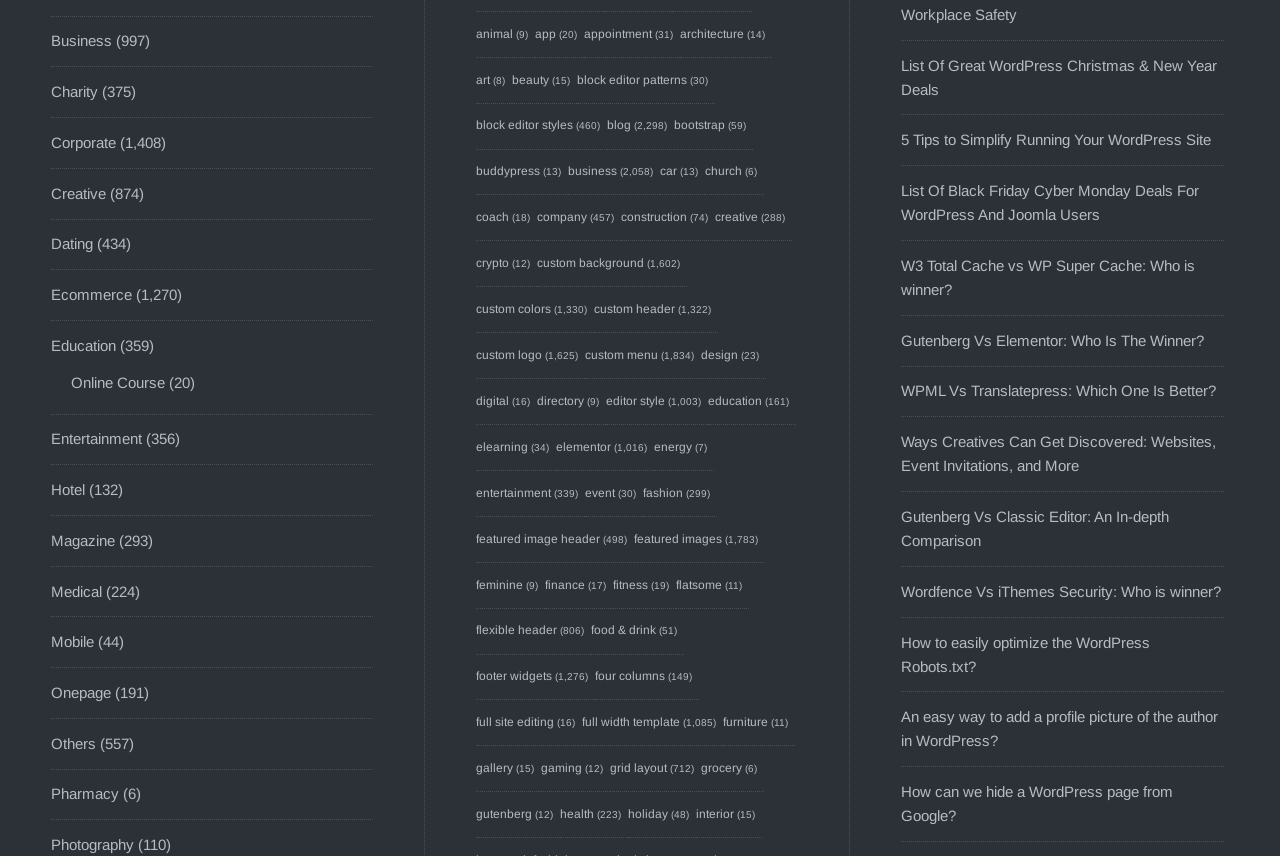How many items are in the 'Medical' category?
Provide a detailed answer to the question using information from the image.

I looked at the StaticText element next to the link 'Medical' and found that it has 224 items.